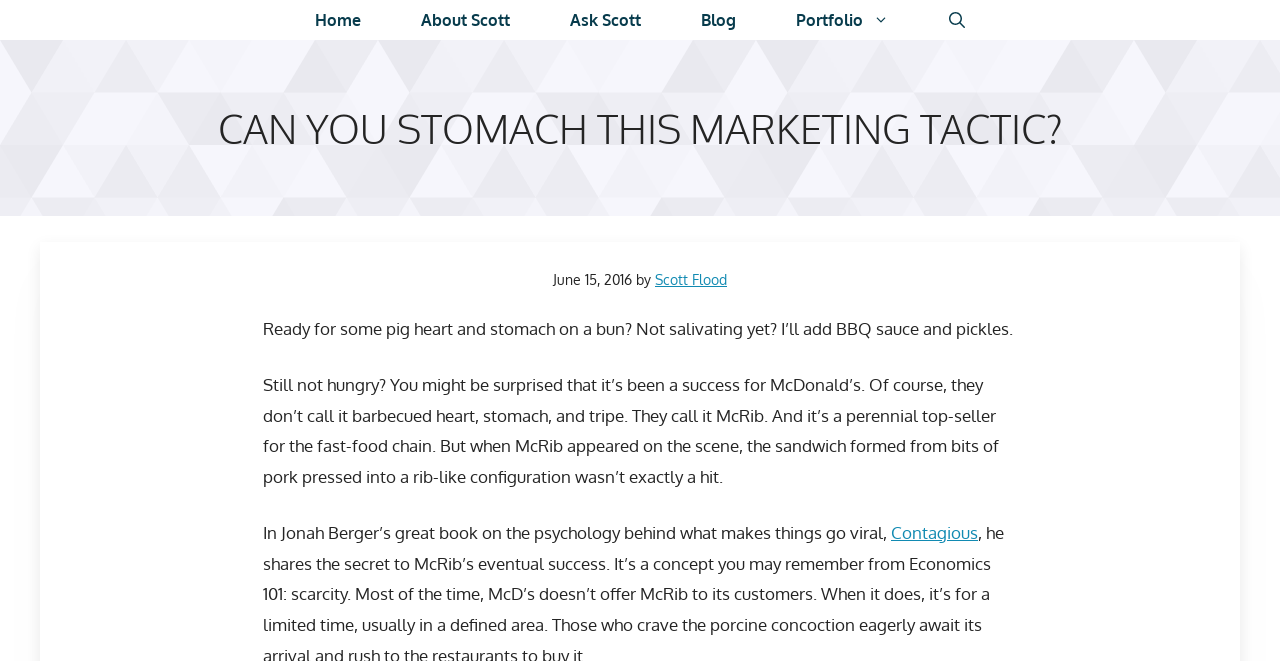Please specify the coordinates of the bounding box for the element that should be clicked to carry out this instruction: "read Contagious book". The coordinates must be four float numbers between 0 and 1, formatted as [left, top, right, bottom].

[0.696, 0.79, 0.764, 0.822]